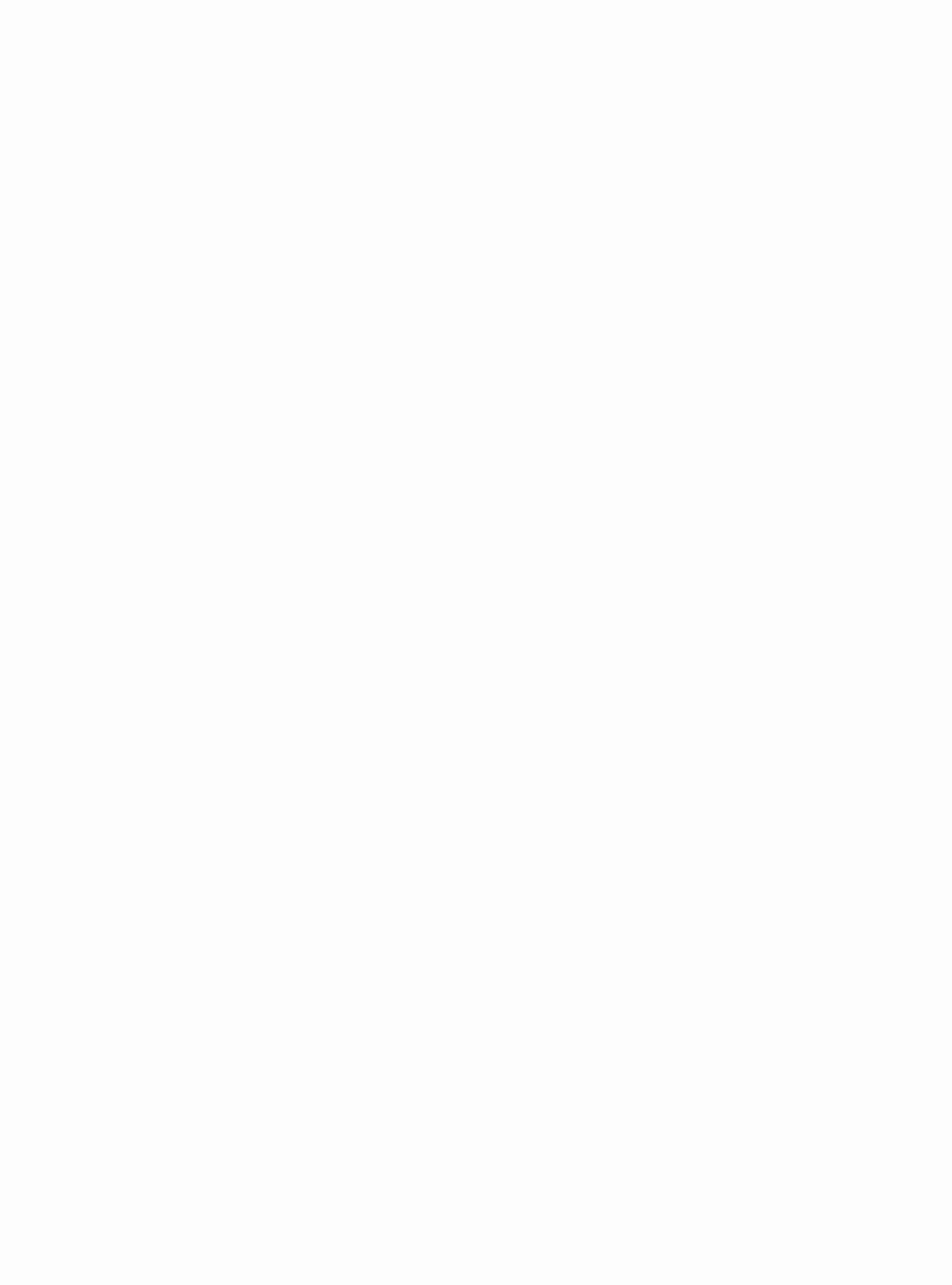What is Tsilli Pines' role at FINE?
Please give a detailed and thorough answer to the question, covering all relevant points.

I found Tsilli Pines' role at FINE by looking at the static text element that describes her bio. The text says 'Tsilli Pines is the Co-Founder and Director of Design Week Portland, the Host of CreativeMornings in Portland, and the Digital Creative Director at FINE.'.